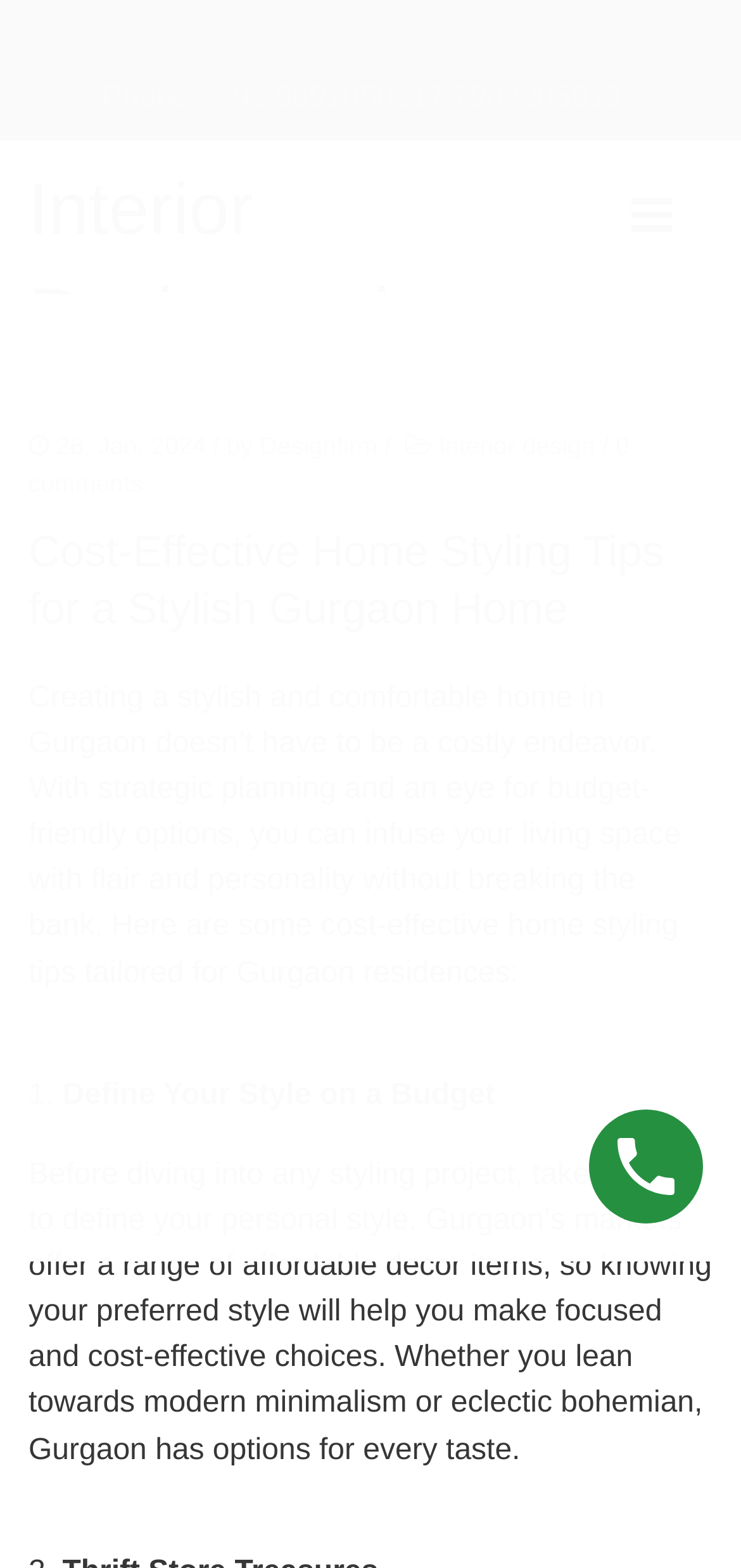Using the provided element description: "Interior design", determine the bounding box coordinates of the corresponding UI element in the screenshot.

[0.592, 0.275, 0.803, 0.302]